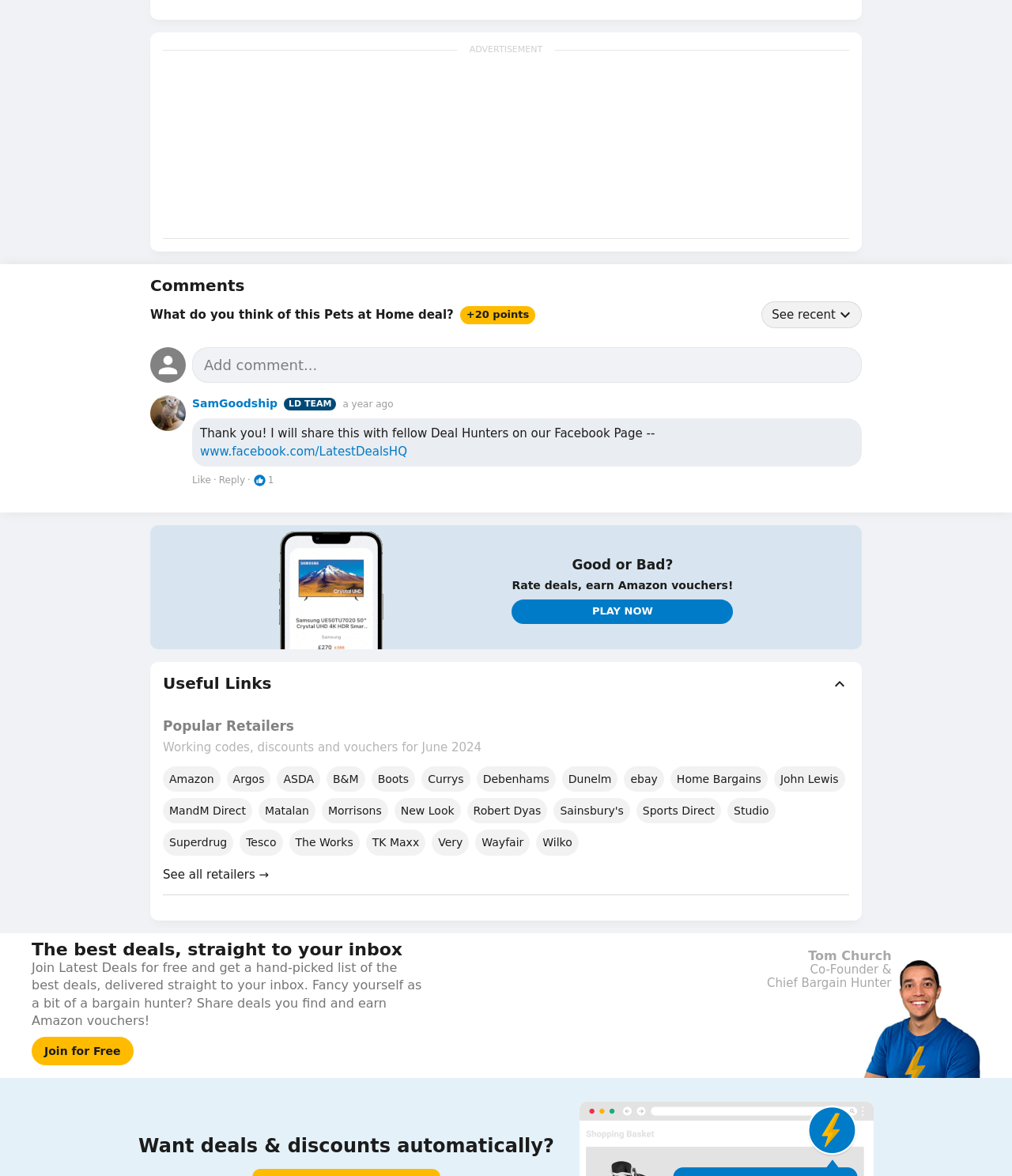Who is the author of the comment?
Look at the image and respond with a single word or a short phrase.

SamGoodship